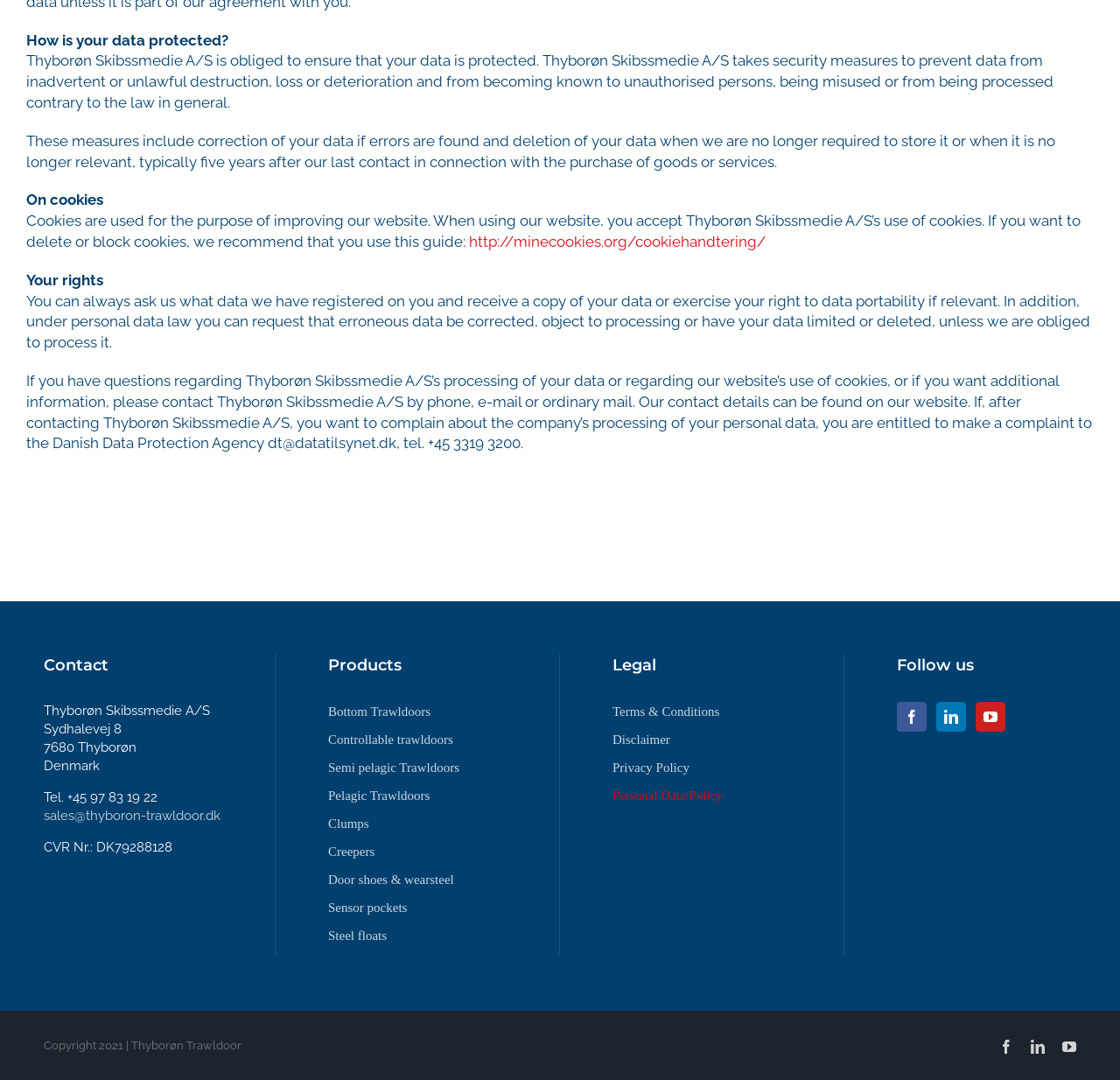Answer the question with a single word or phrase: 
How many types of trawldoors are listed?

5